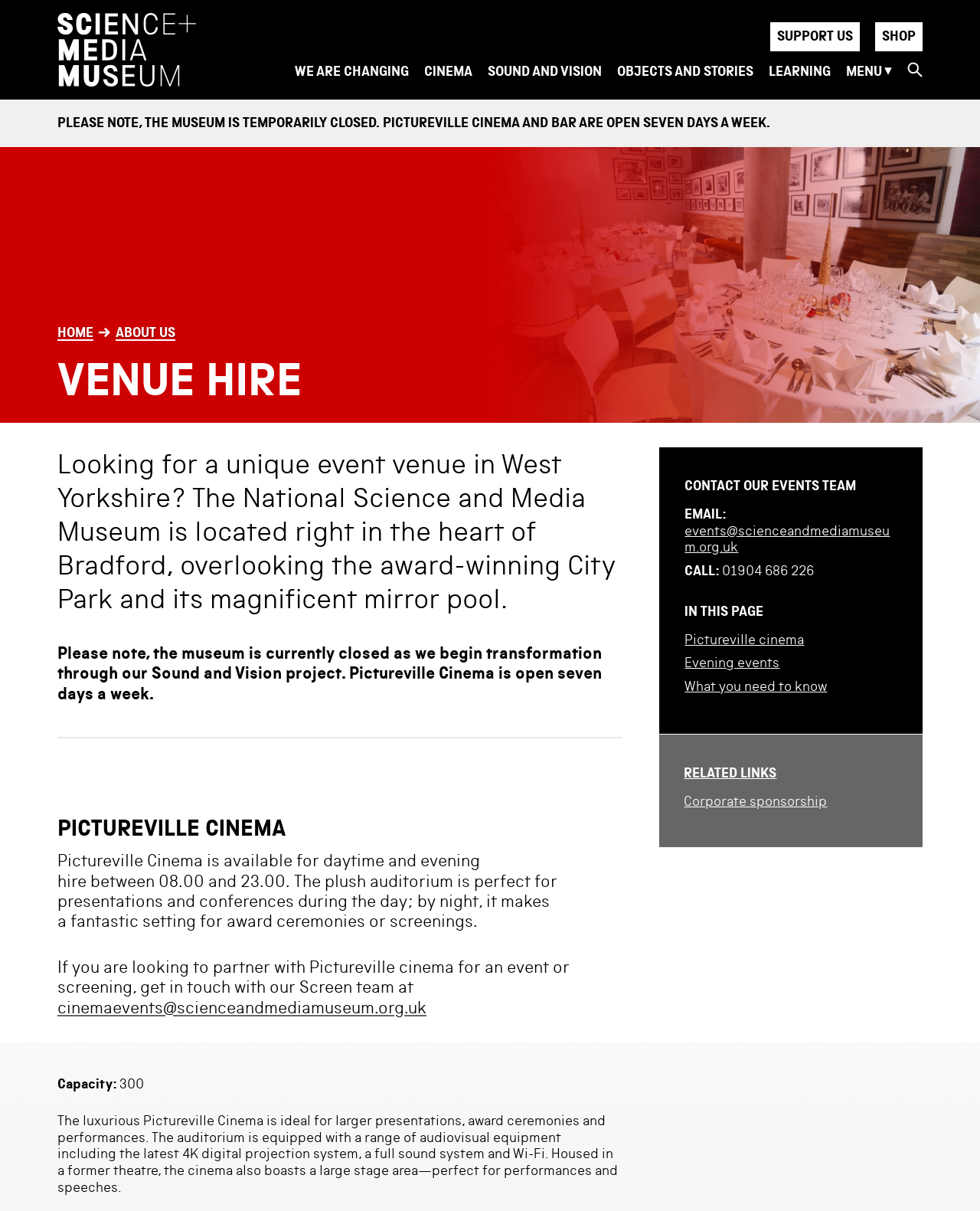What is the name of the project that the museum is currently undergoing?
Kindly offer a comprehensive and detailed response to the question.

I found the answer by reading the notice at the top of the webpage, which says 'Please note, the museum is currently closed as we begin transformation through our Sound and Vision project.' This suggests that the museum is currently undergoing the Sound and Vision project.